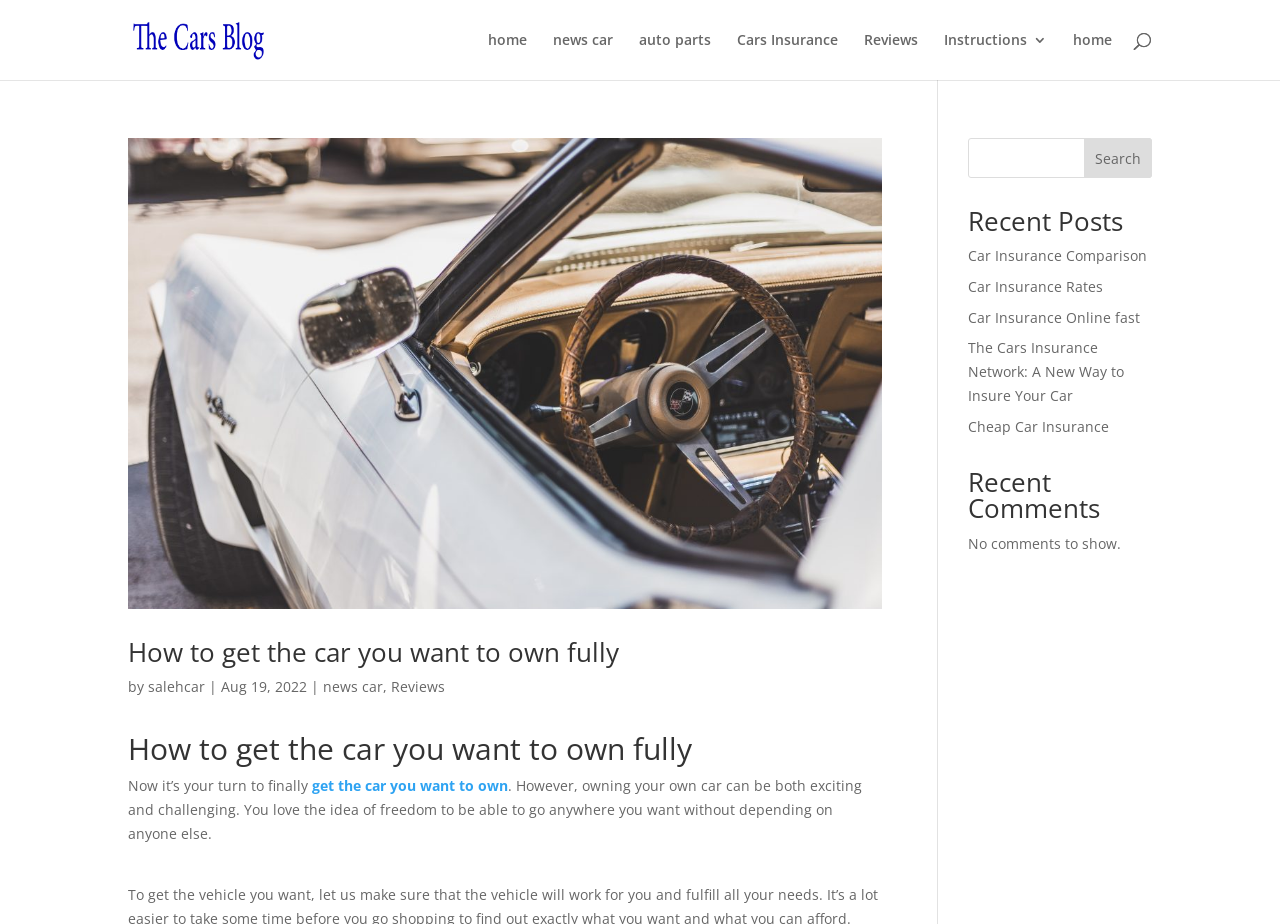Find the bounding box coordinates for the UI element that matches this description: "Terms Of Service".

None